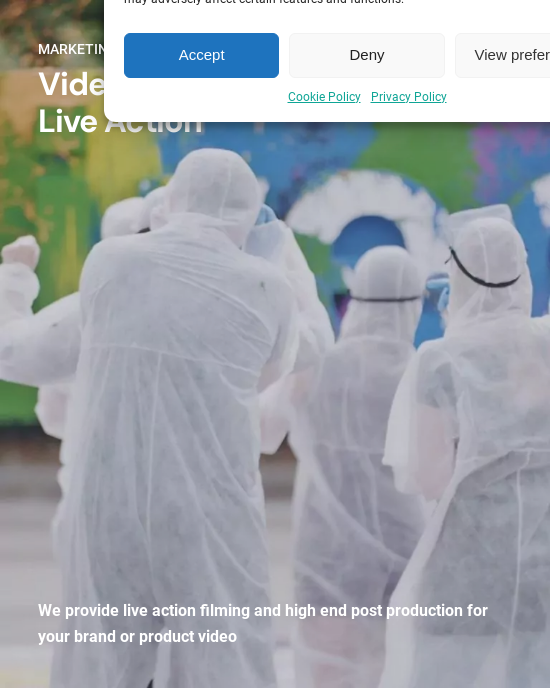With reference to the image, please provide a detailed answer to the following question: What type of environment is hinted at in the backdrop?

The vibrant backdrop in the image hints at a lively and creative environment, which is consistent with the services being offered in the field of video production.